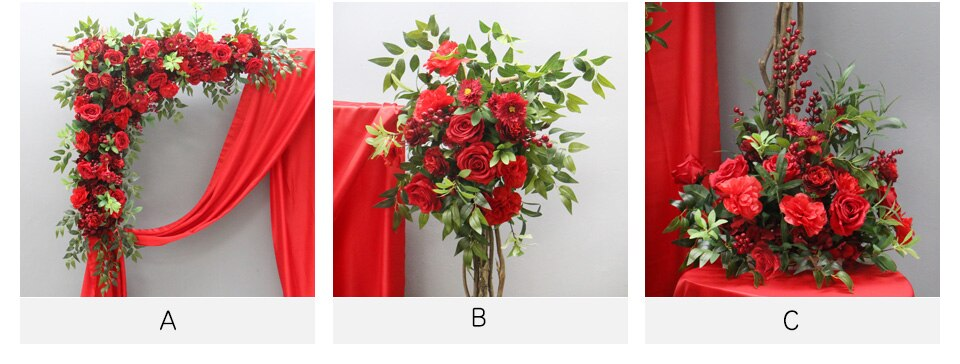Break down the image and provide a full description, noting any significant aspects.

The image showcases three stunning arrangements of artificial flowers, ideally suited for event decor. 

- **Arrangement A** presents a captivating floral arch, featuring an elaborate mix of red roses and lush greenery. This setup is framed by soft, flowing red drapery, creating a romantic backdrop perfect for weddings or special occasions.

- **Arrangement B** offers a lush, upright display of vibrant red flowers intertwined with greenery, emphasizing a natural and elegant aesthetic. This design is versatile, making it an excellent choice for various event themes, from intimate gatherings to grand celebrations.

- **Arrangement C** features a rich, table-centered bouquet bursting with shades of red. The arrangement includes various flower types and textures, ensuring a visually striking centerpiece that brings warmth and sophistication to any dining or presentation setting.

These artificial flower decorations not only provide a realistic appearance with intricate details but are also designed for easy installation and customization, making them perfect for event planners looking to create memorable atmospheres with minimal effort.